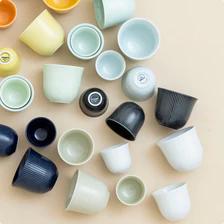Provide a thorough description of the image.

The image showcases an artistic arrangement of various ceramic cups and bowls, featuring a diverse palette of colors including vibrant hues like orange and yellow, as well as softer shades like pale green and blue. The collection consists of different shapes and sizes, highlighting their unique textures and designs, such as ribbed patterns and smooth surfaces. The cups and bowls are scattered artfully against a neutral beige background, creating a visually appealing composition that invites viewers to appreciate the craftsmanship and variety of these delightful pottery pieces. This assortment would be perfect for serving tea or coffee, adding a touch of charm to any gathering.